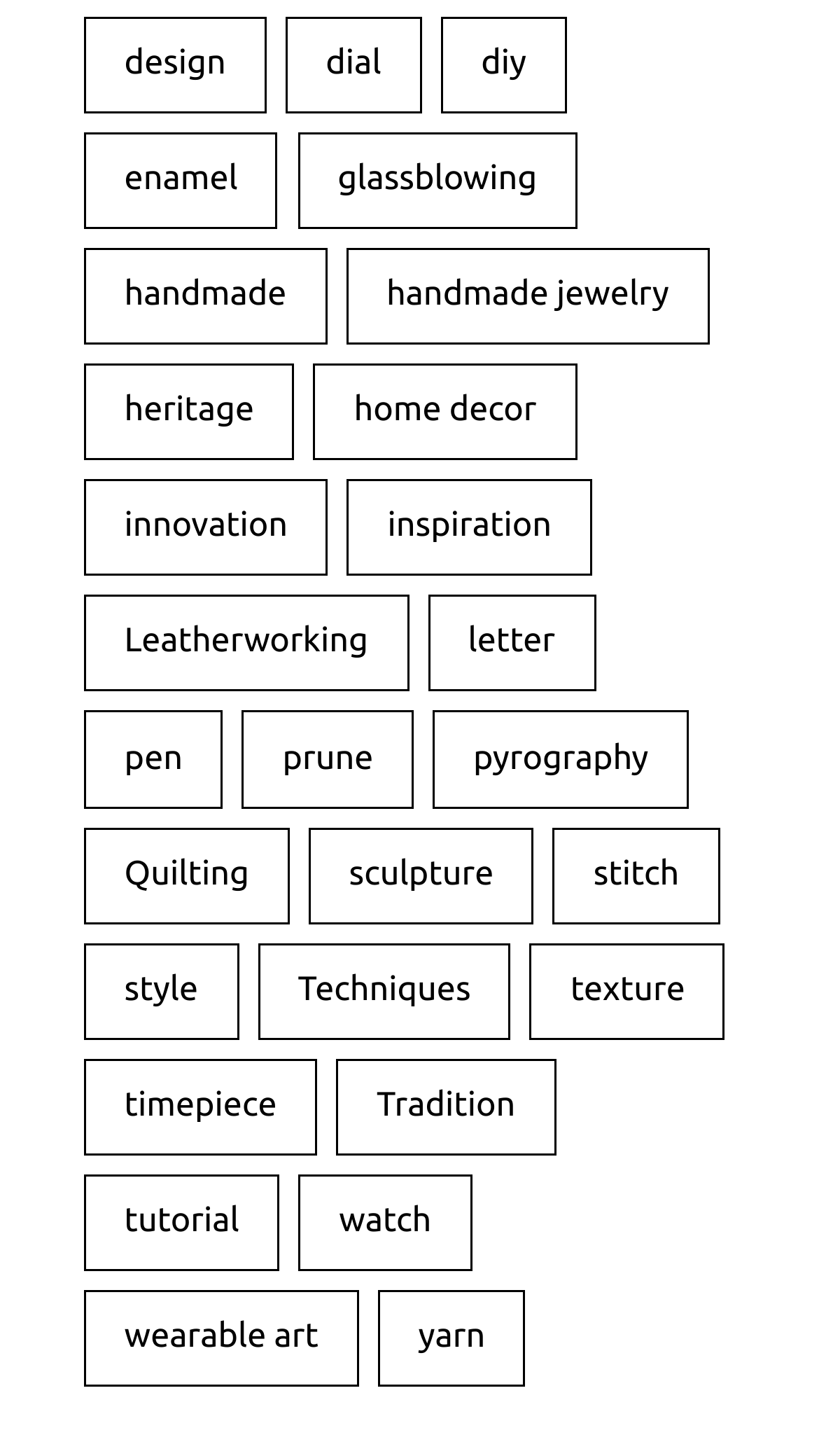How many categories are available on this webpage?
Please ensure your answer to the question is detailed and covers all necessary aspects.

I counted the number of links on the webpage, and there are 27 categories available, each with a specific name and number of items.